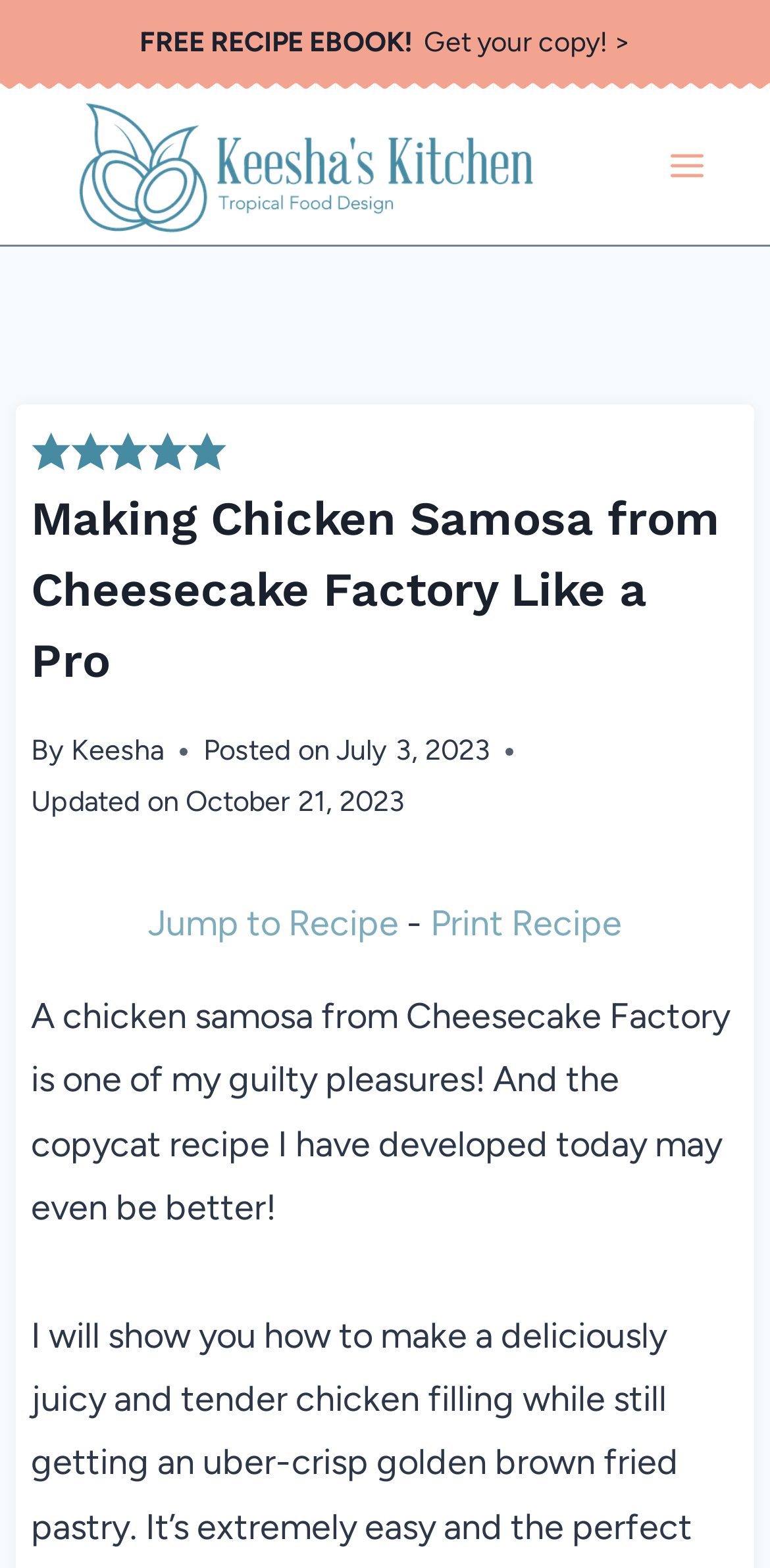What is the purpose of the 'Jump to Recipe' link?
Look at the screenshot and respond with one word or a short phrase.

To jump to the recipe section